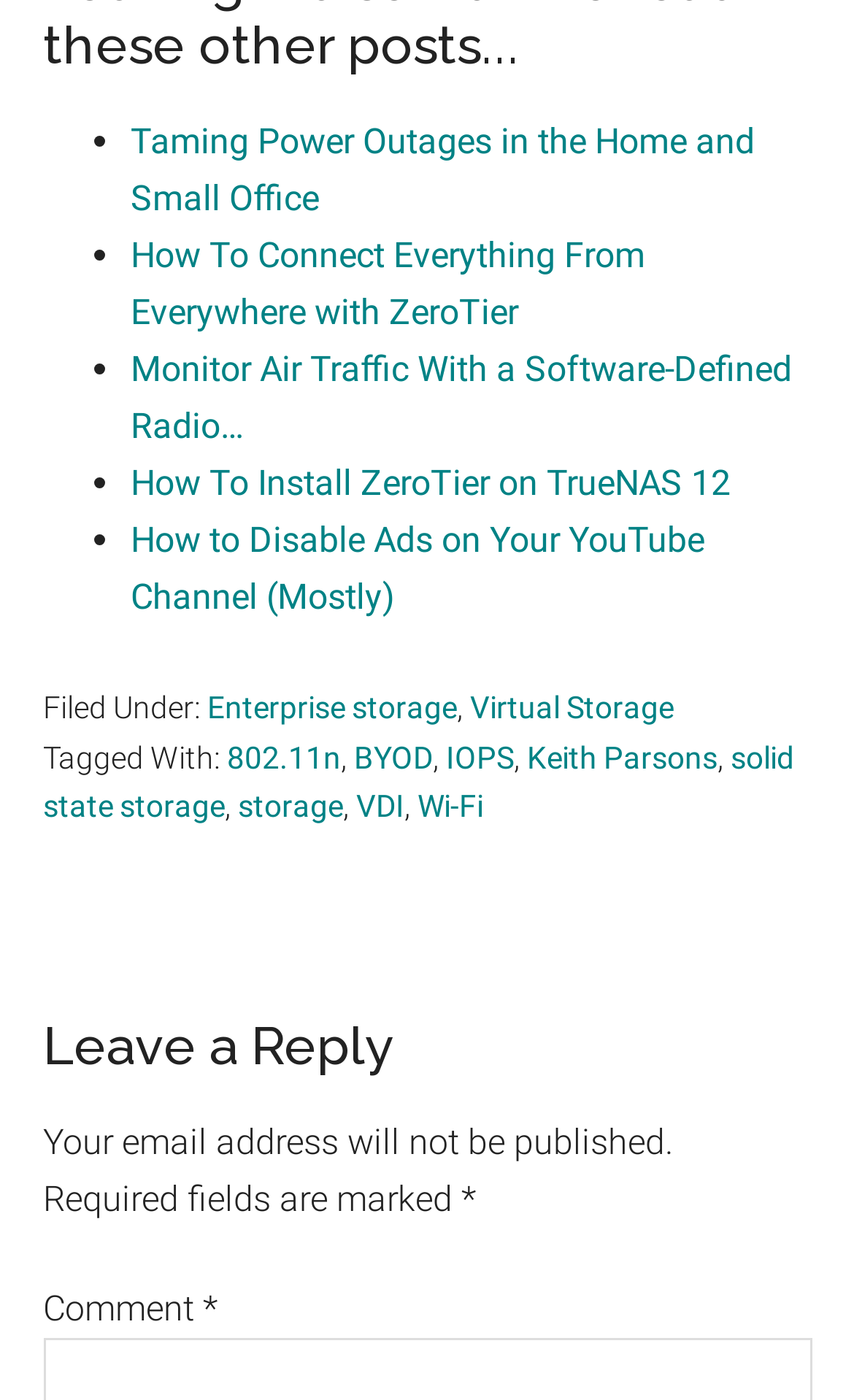What is the topic of the first link?
Refer to the image and give a detailed response to the question.

The first link on the webpage has the text 'Taming Power Outages in the Home and Small Office', so the topic of the first link is power outages.